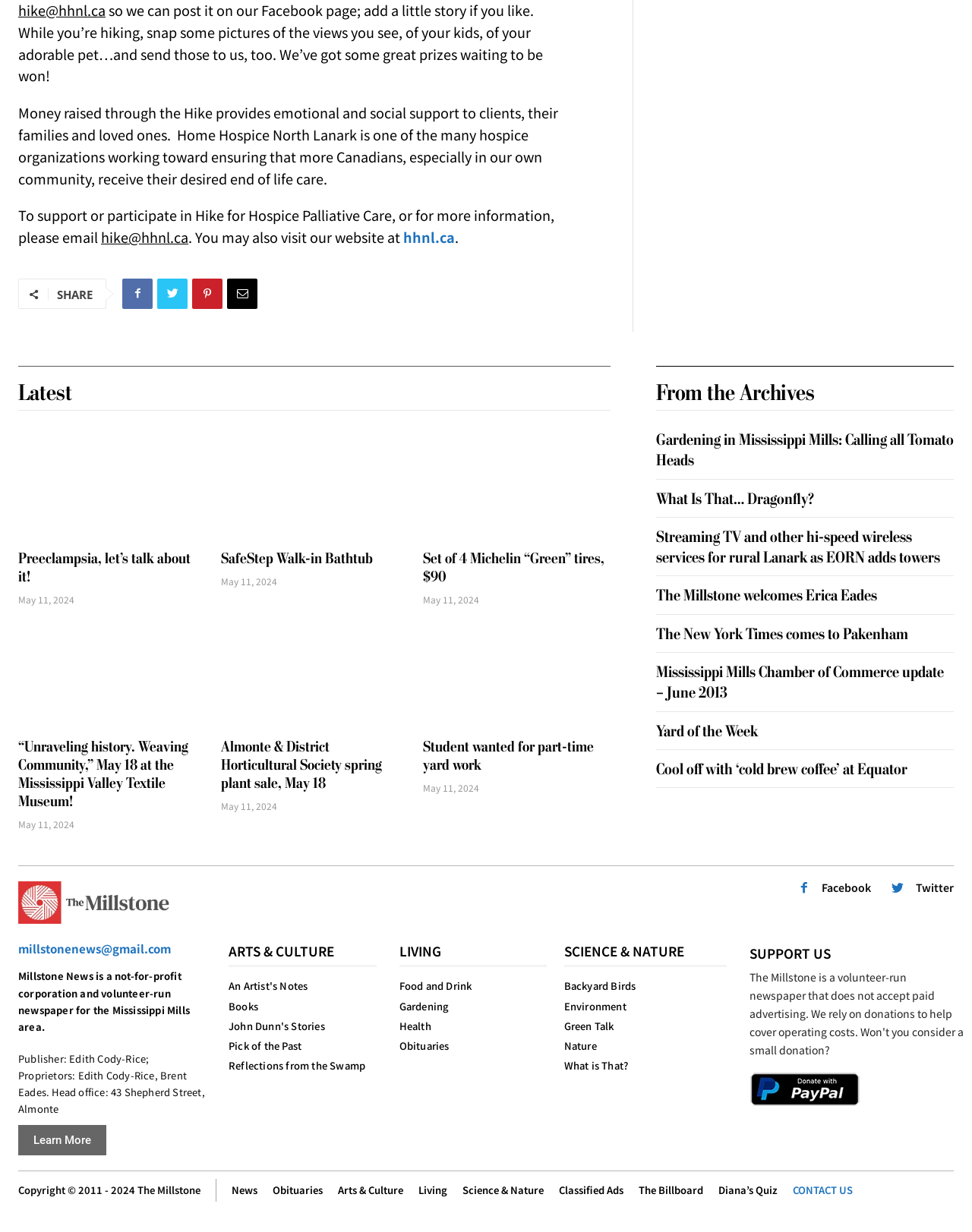What is the purpose of the Hike for Hospice Palliative Care?
Answer with a single word or phrase, using the screenshot for reference.

To support end of life care